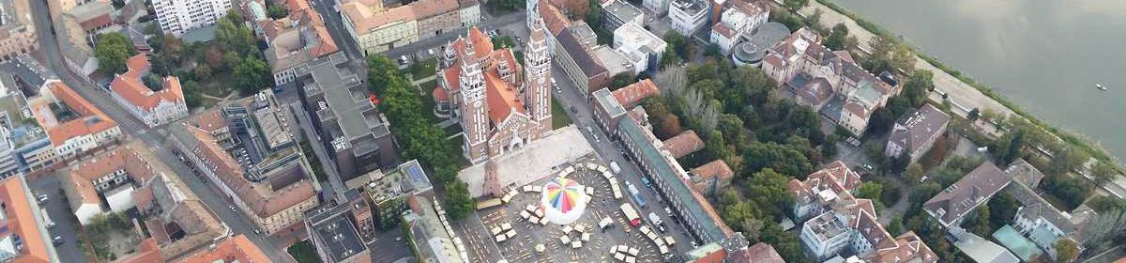What is the body of water in the background?
Using the information presented in the image, please offer a detailed response to the question.

The serene river flowing in the background of the image adds to the picturesque quality of the scene, creating a sense of natural beauty amidst the urban landscape.